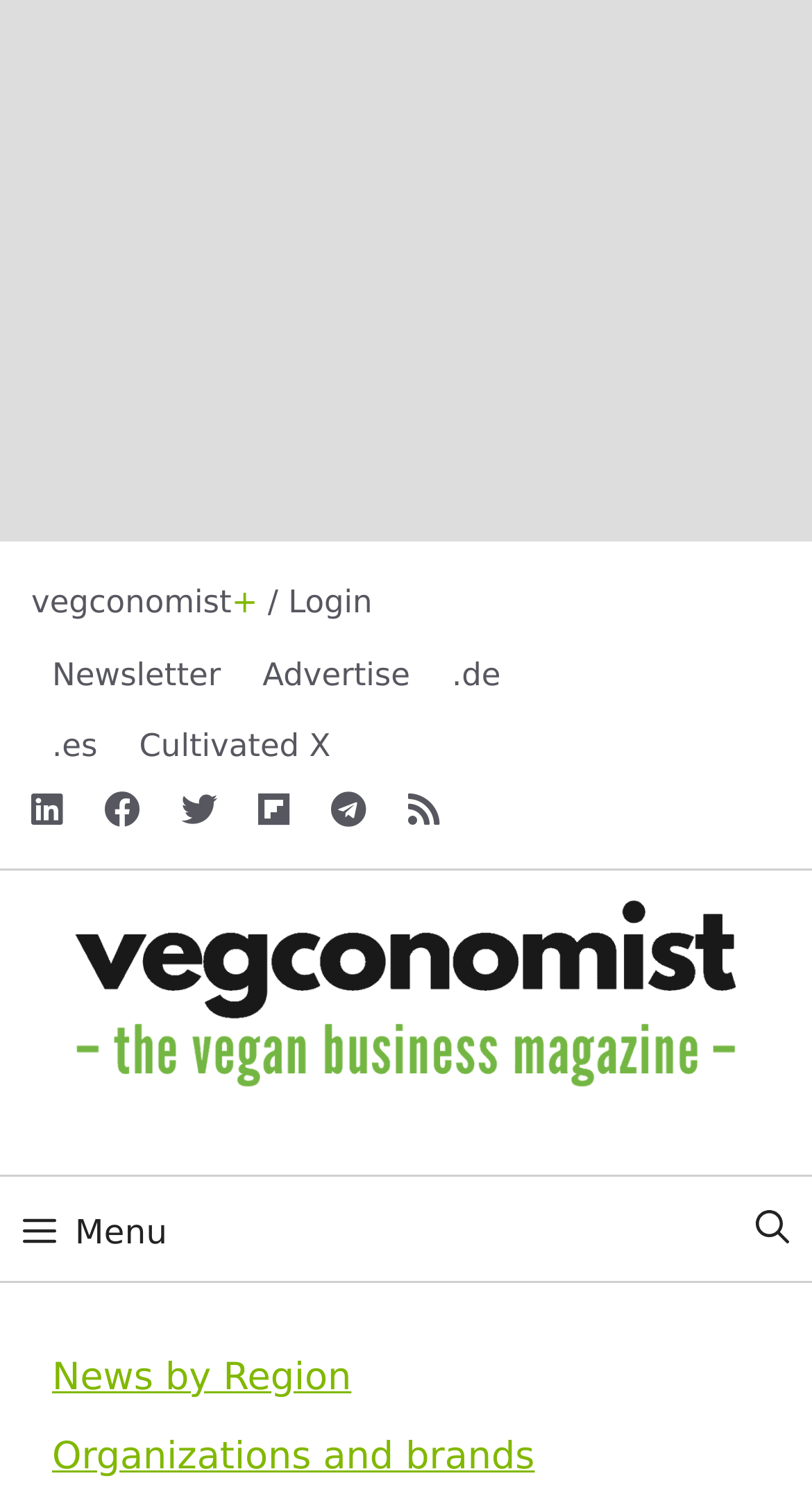Given the description Advertise, predict the bounding box coordinates of the UI element. Ensure the coordinates are in the format (top-left x, top-left y, bottom-right x, bottom-right y) and all values are between 0 and 1.

[0.323, 0.441, 0.505, 0.466]